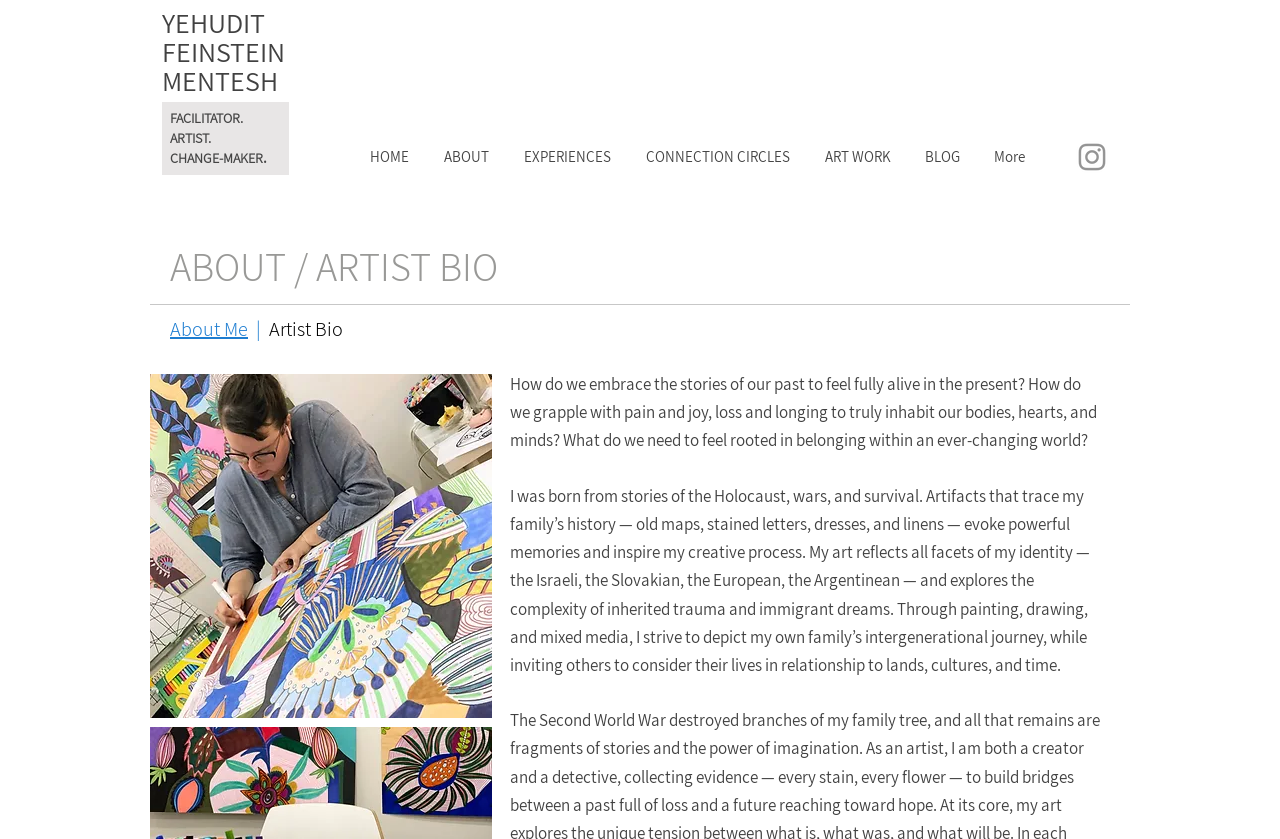Use a single word or phrase to answer the following:
What is the purpose of Yehudit Feinstein's art?

To explore identity and belonging